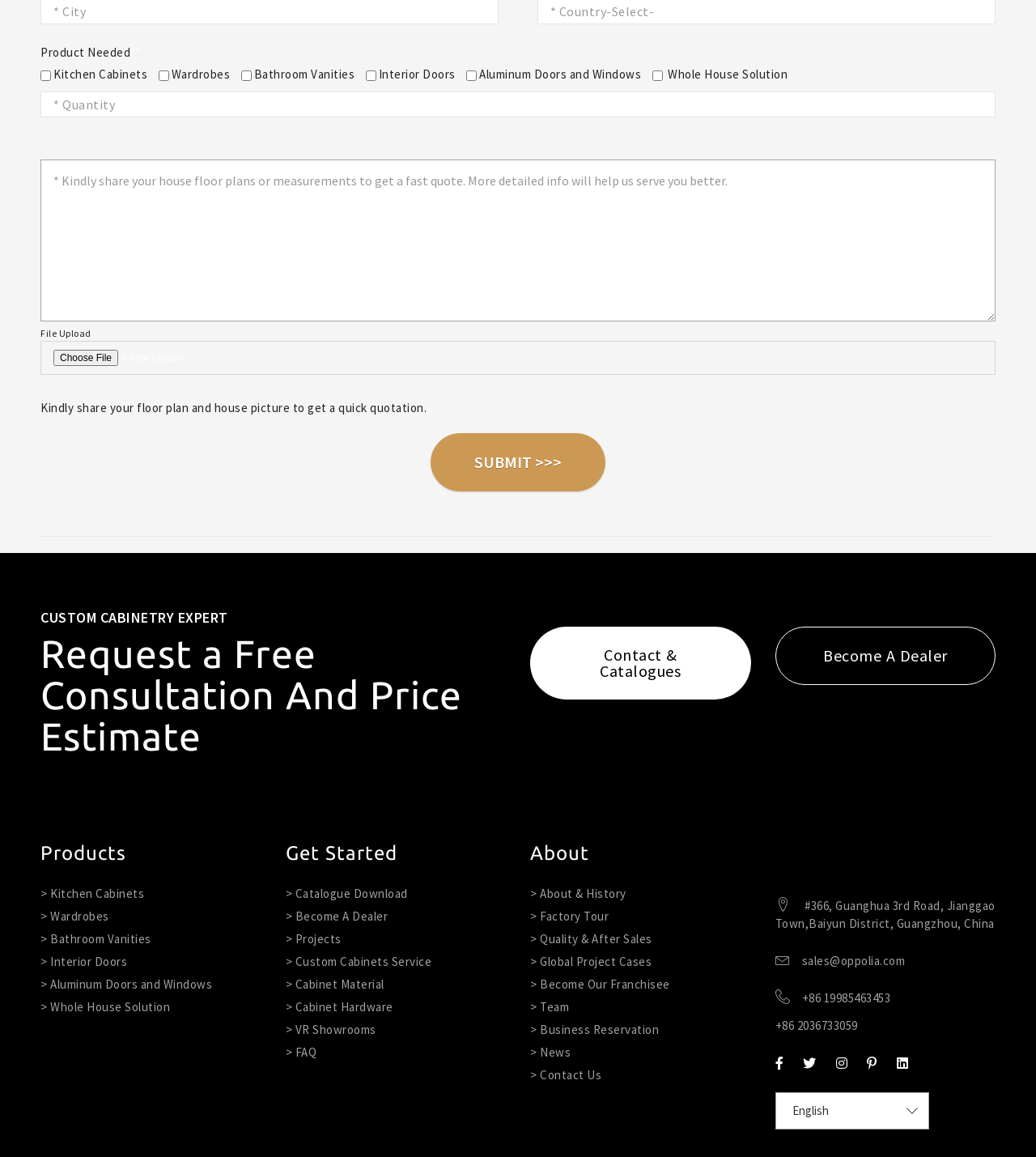What is the purpose of the checkboxes?
Please look at the screenshot and answer in one word or a short phrase.

Selecting products